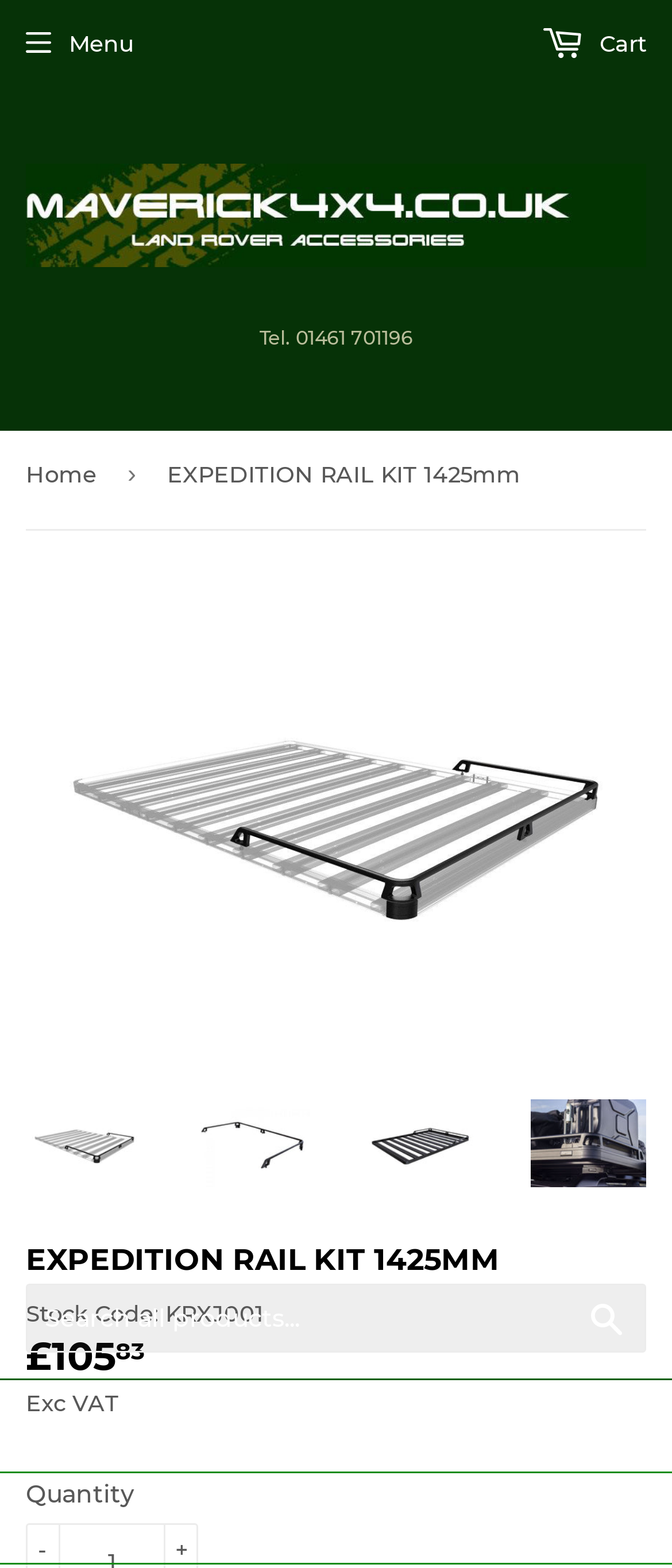Please determine the bounding box coordinates for the element that should be clicked to follow these instructions: "View the EXPEDITION RAIL KIT 1425mm product details".

[0.038, 0.701, 0.212, 0.757]